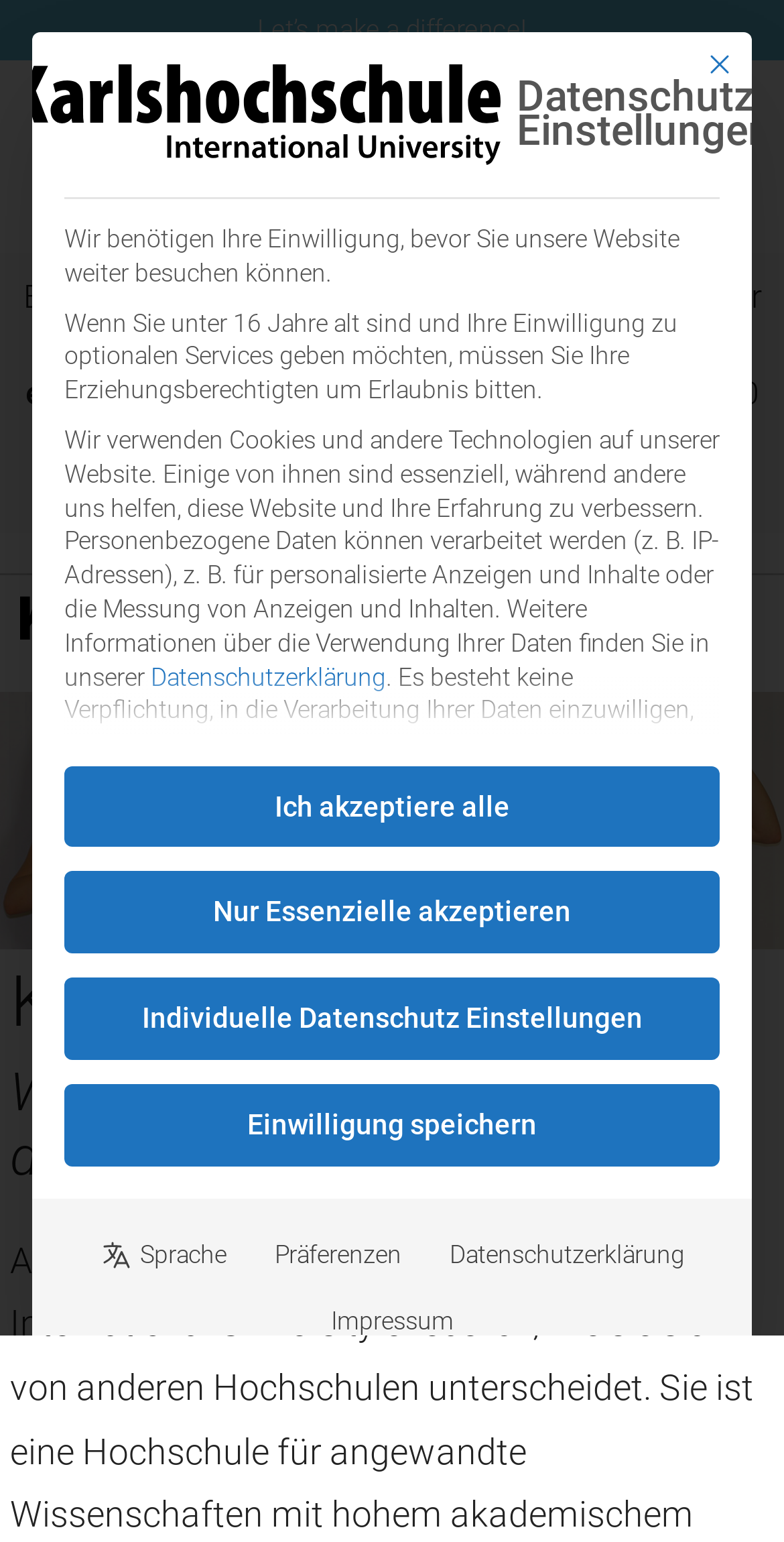Using the information in the image, give a comprehensive answer to the question: 
What is the purpose of the 'Datenschutz Einstellungen' dialog?

I analyzed the content of the 'Datenschutz Einstellungen' dialog and found that it is related to data protection and privacy settings. The dialog explains the use of cookies and other technologies on the website and allows users to set their preferences.